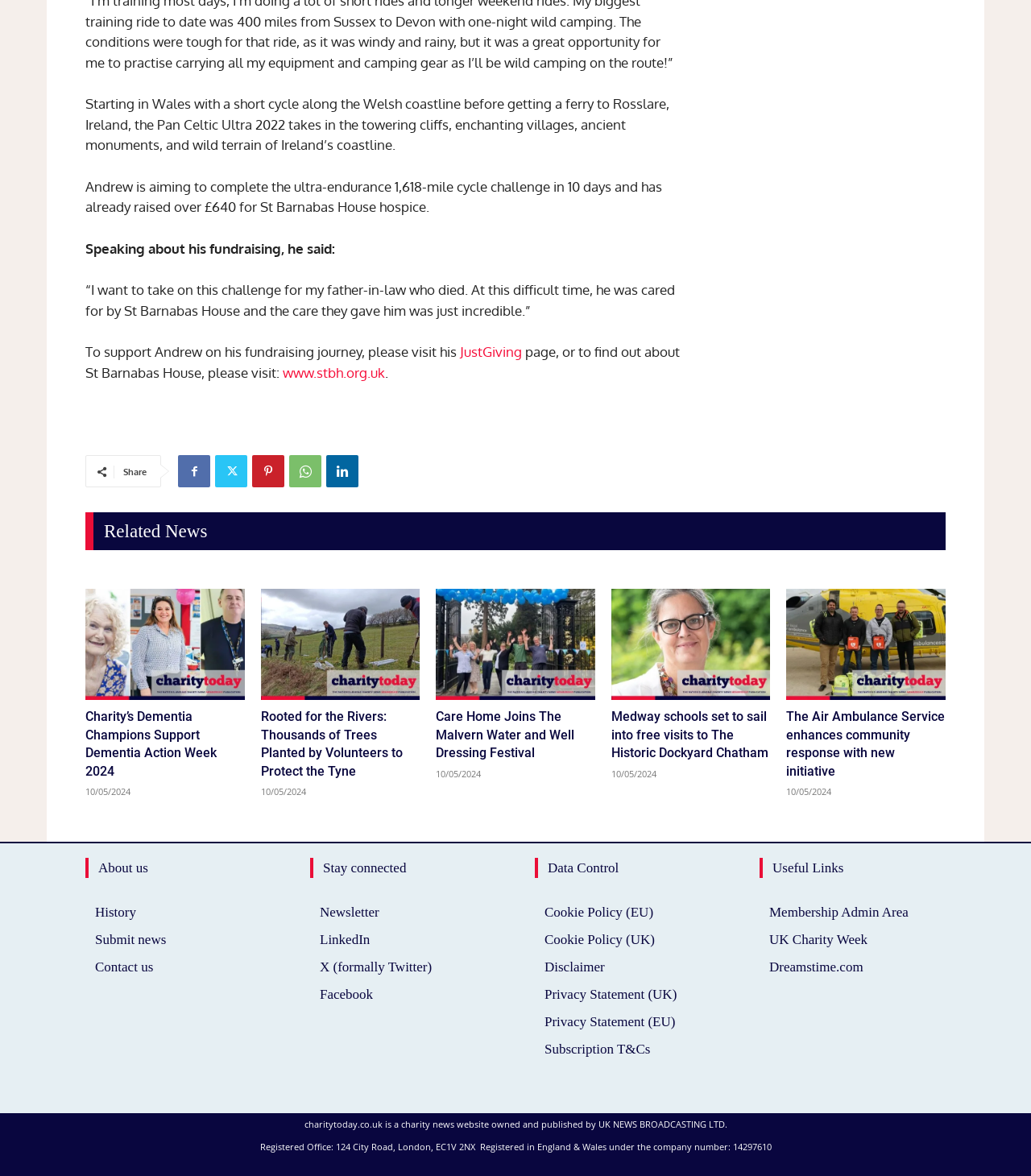Identify the bounding box coordinates of the clickable region necessary to fulfill the following instruction: "Support Andrew on his fundraising journey". The bounding box coordinates should be four float numbers between 0 and 1, i.e., [left, top, right, bottom].

[0.446, 0.292, 0.506, 0.306]